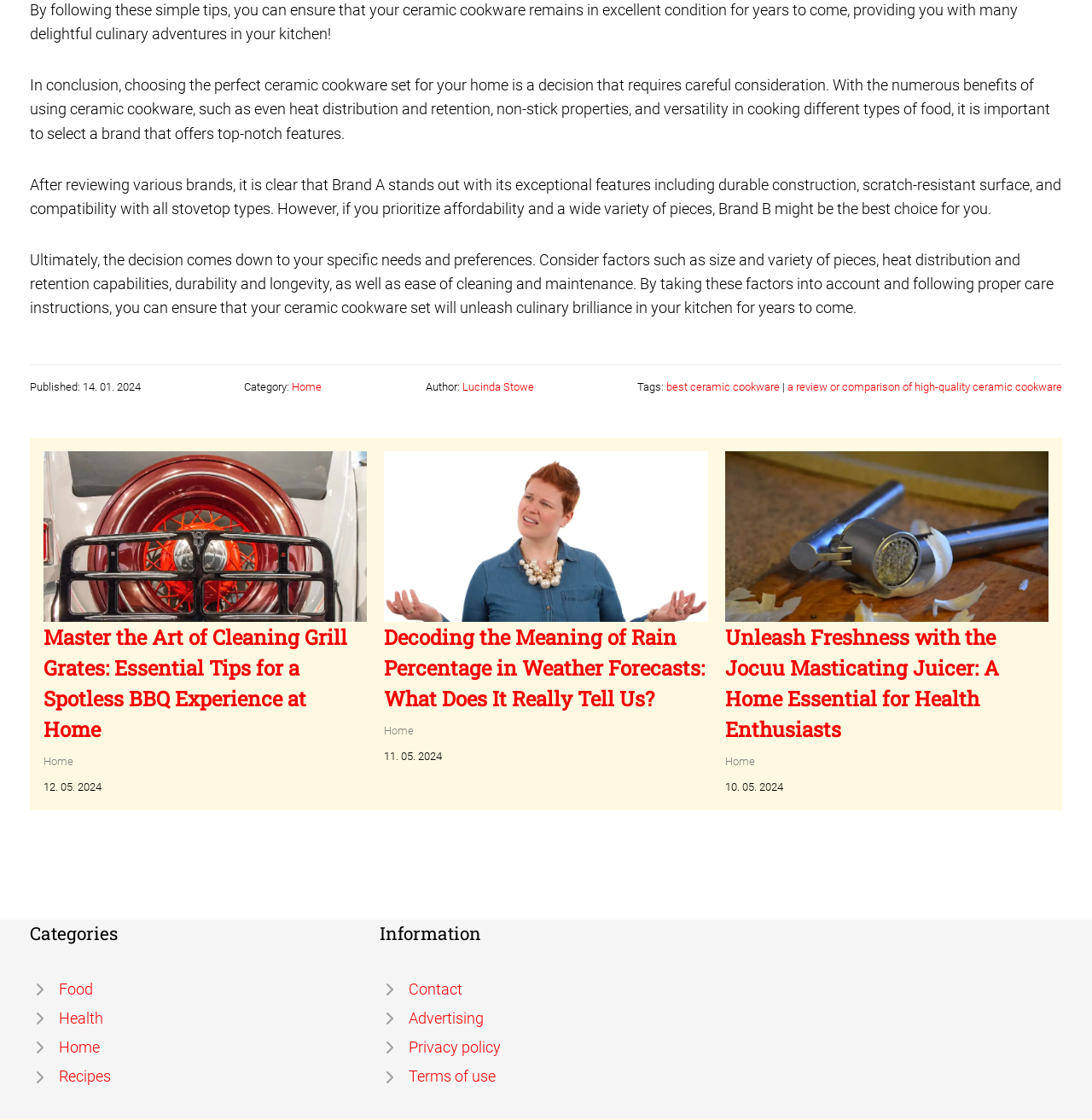What is the date of the article about the Jocuu Masticating Juicer?
Please answer the question as detailed as possible based on the image.

The date of the article about the Jocuu Masticating Juicer is 10. 05. 2024, as indicated by the text '10. 05. 2024' at the bottom of the article.